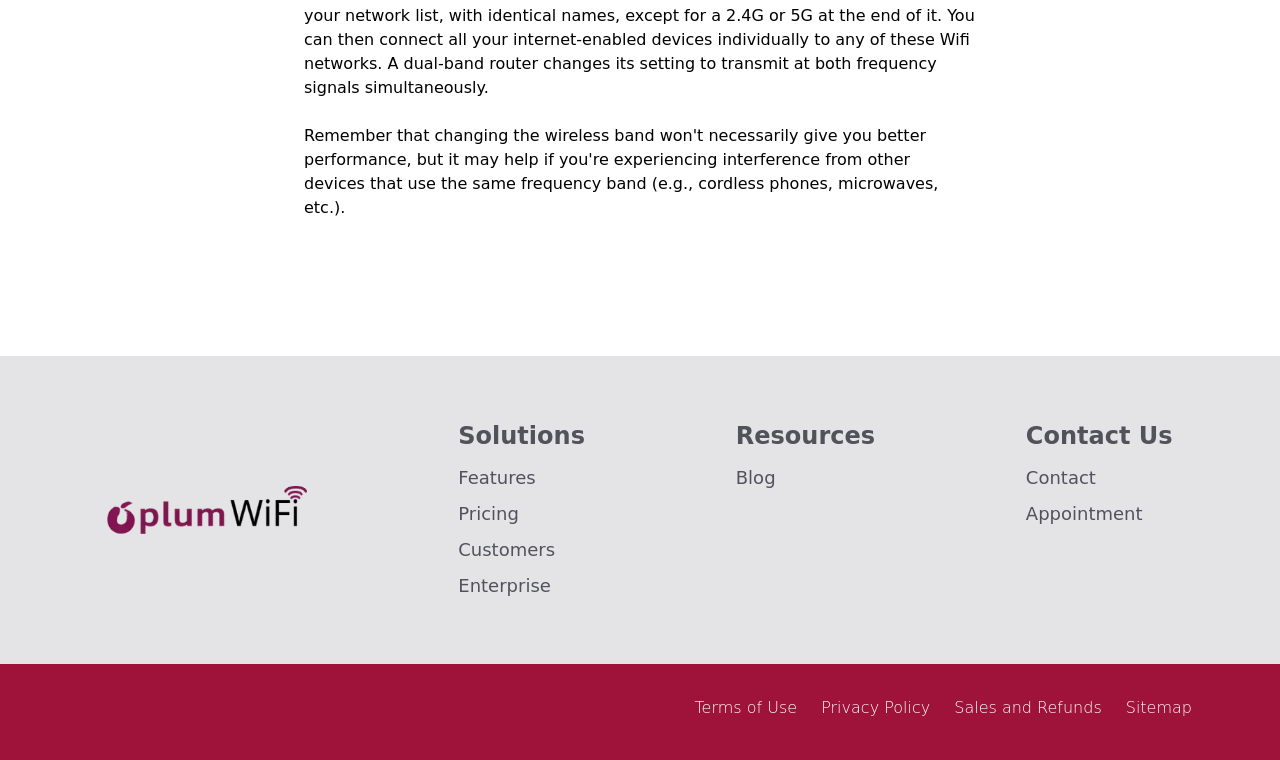Please find the bounding box coordinates of the element that needs to be clicked to perform the following instruction: "Check terms of use". The bounding box coordinates should be four float numbers between 0 and 1, represented as [left, top, right, bottom].

[0.543, 0.918, 0.623, 0.943]